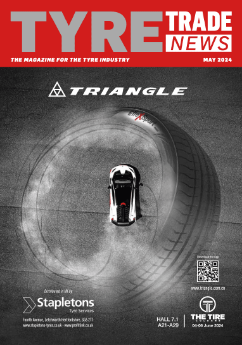Respond with a single word or phrase to the following question: What is the purpose of the QR code on the cover?

Easy access to additional content